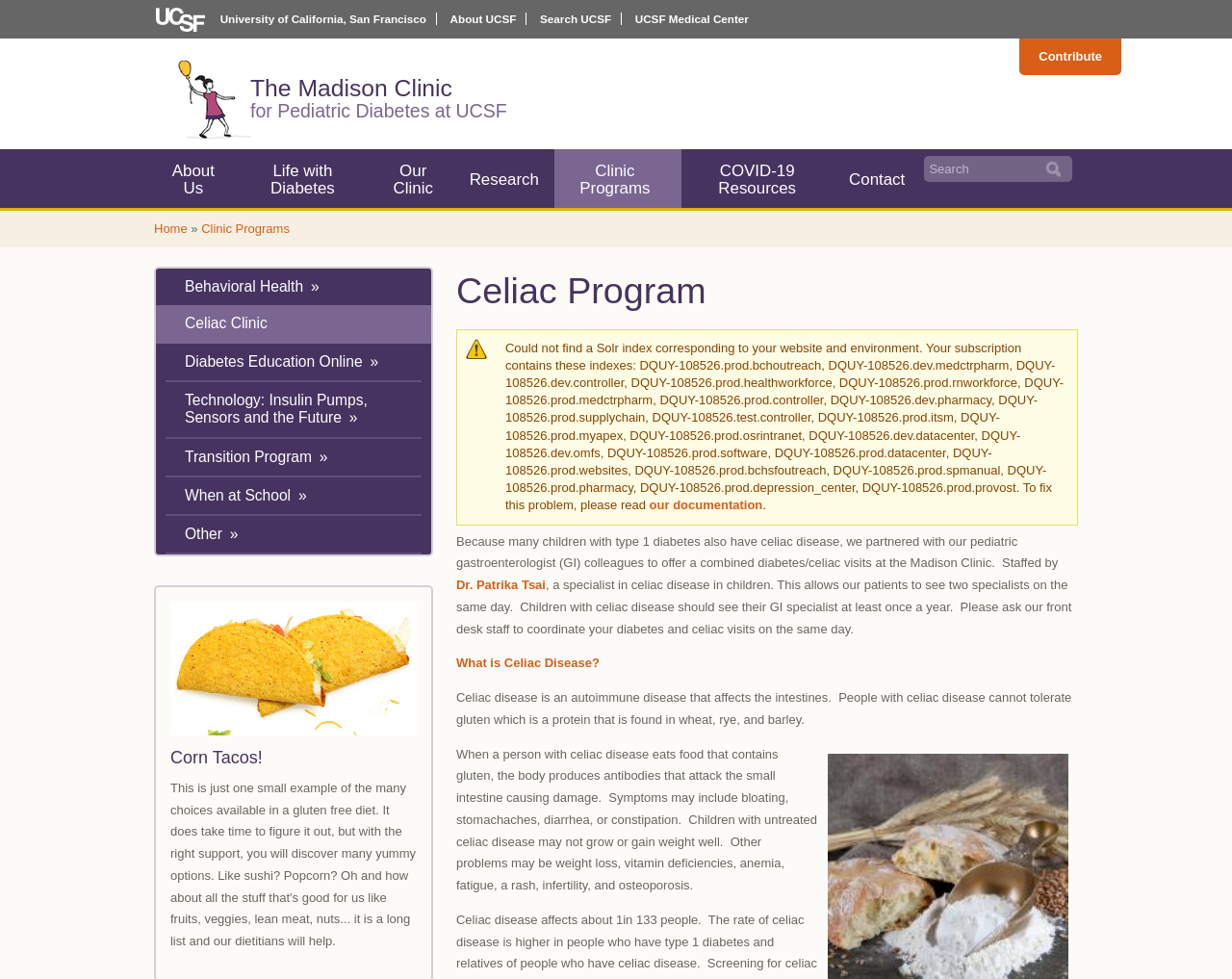Locate the bounding box coordinates of the area that needs to be clicked to fulfill the following instruction: "Search for something". The coordinates should be in the format of four float numbers between 0 and 1, namely [left, top, right, bottom].

[0.75, 0.16, 0.858, 0.185]